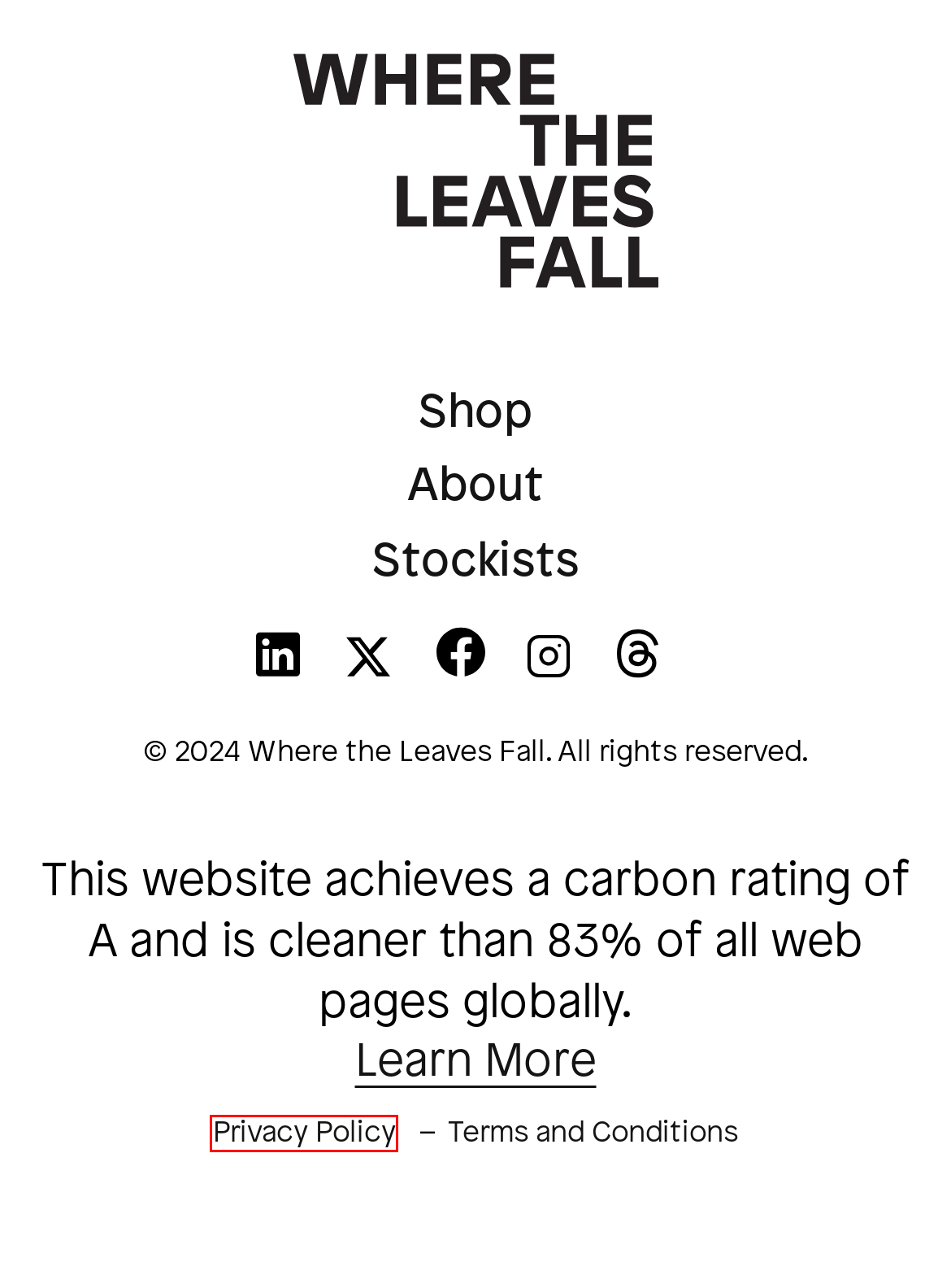Look at the given screenshot of a webpage with a red rectangle bounding box around a UI element. Pick the description that best matches the new webpage after clicking the element highlighted. The descriptions are:
A. Terms | Where the Leaves Fall
B. Haiku | Where the Leaves Fall
C. One With The Elements | Where the Leaves Fall
D. Where the Leaves Fall
E. Privacy on wheretheleavesfall.com | Cabin
F. About | Where the Leaves Fall
G. Hikaru Dorodango | Where the Leaves Fall
H. Shop | Where the Leaves Fall

E